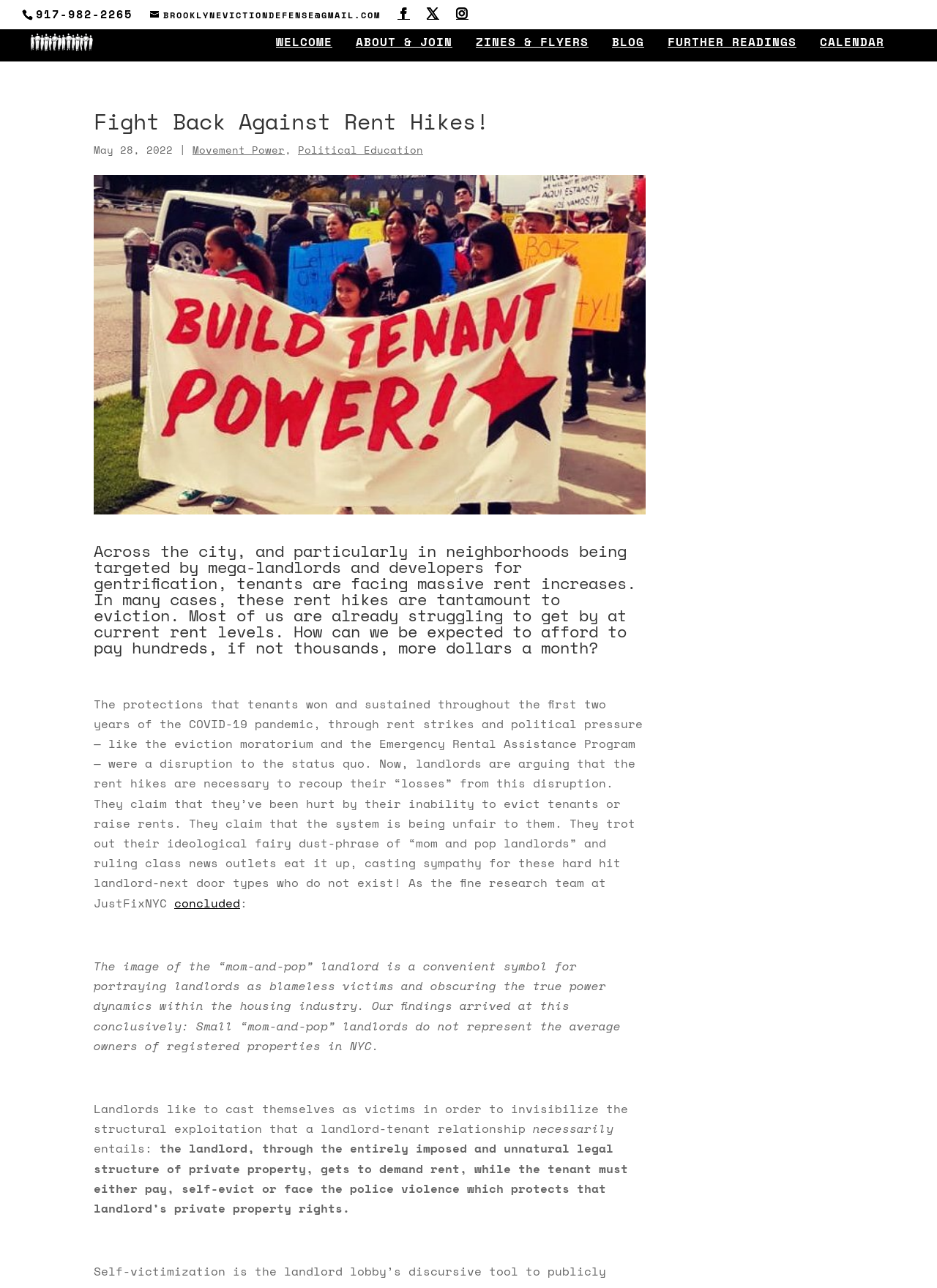Can you find the bounding box coordinates of the area I should click to execute the following instruction: "Read Rule Change Process"?

None